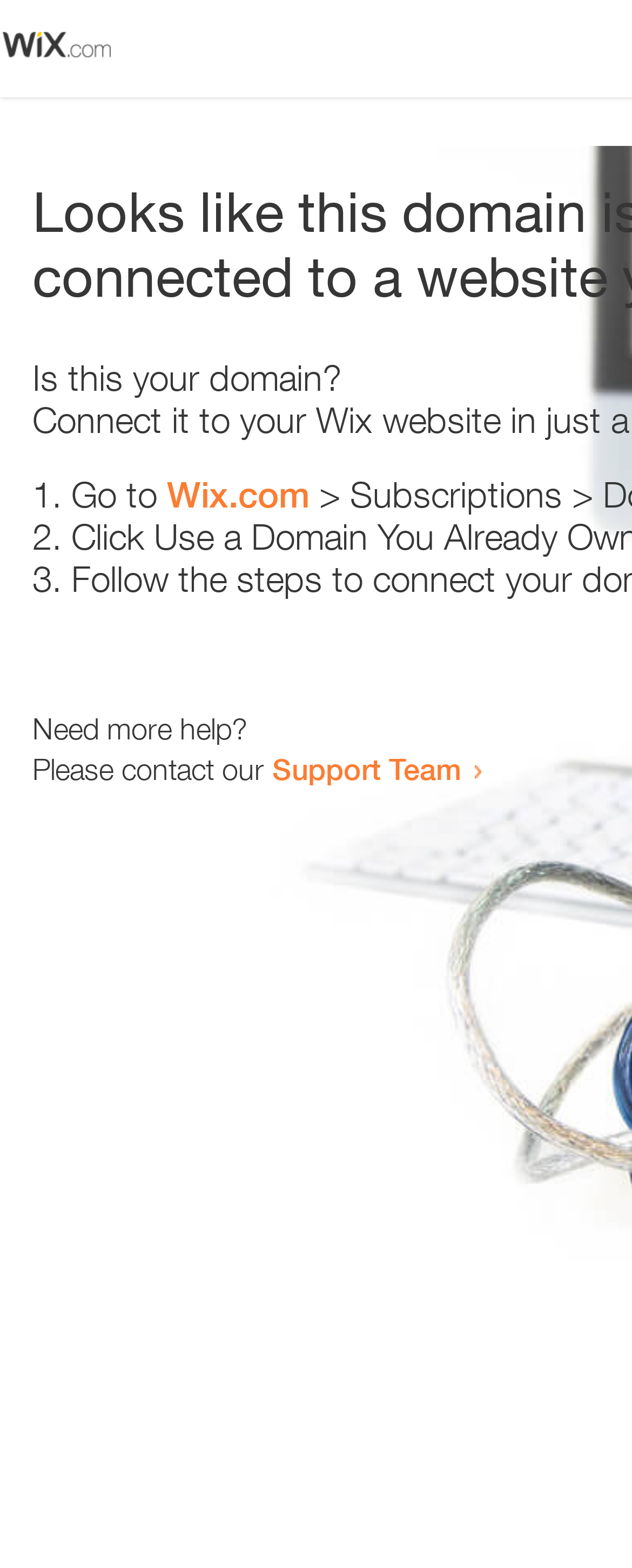Answer the question using only one word or a concise phrase: Is the webpage asking a question?

Yes